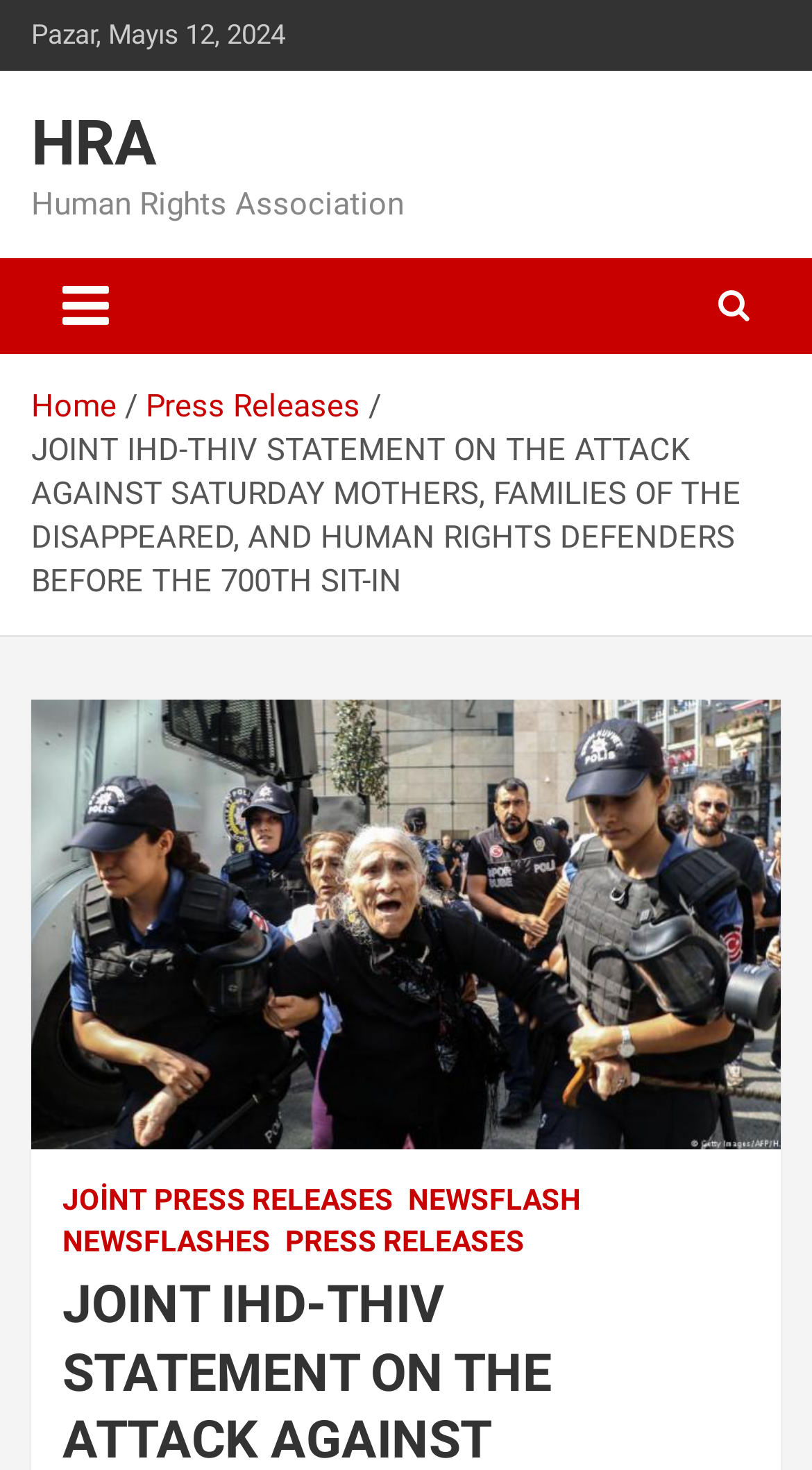Please specify the bounding box coordinates for the clickable region that will help you carry out the instruction: "Read 'JOINT IHD-THIV STATEMENT ON THE ATTACK AGAINST SATURDAY MOTHERS, FAMILIES OF THE DISAPPEARED, AND HUMAN RIGHTS DEFENDERS BEFORE THE 700TH SIT-IN'".

[0.038, 0.293, 0.913, 0.408]